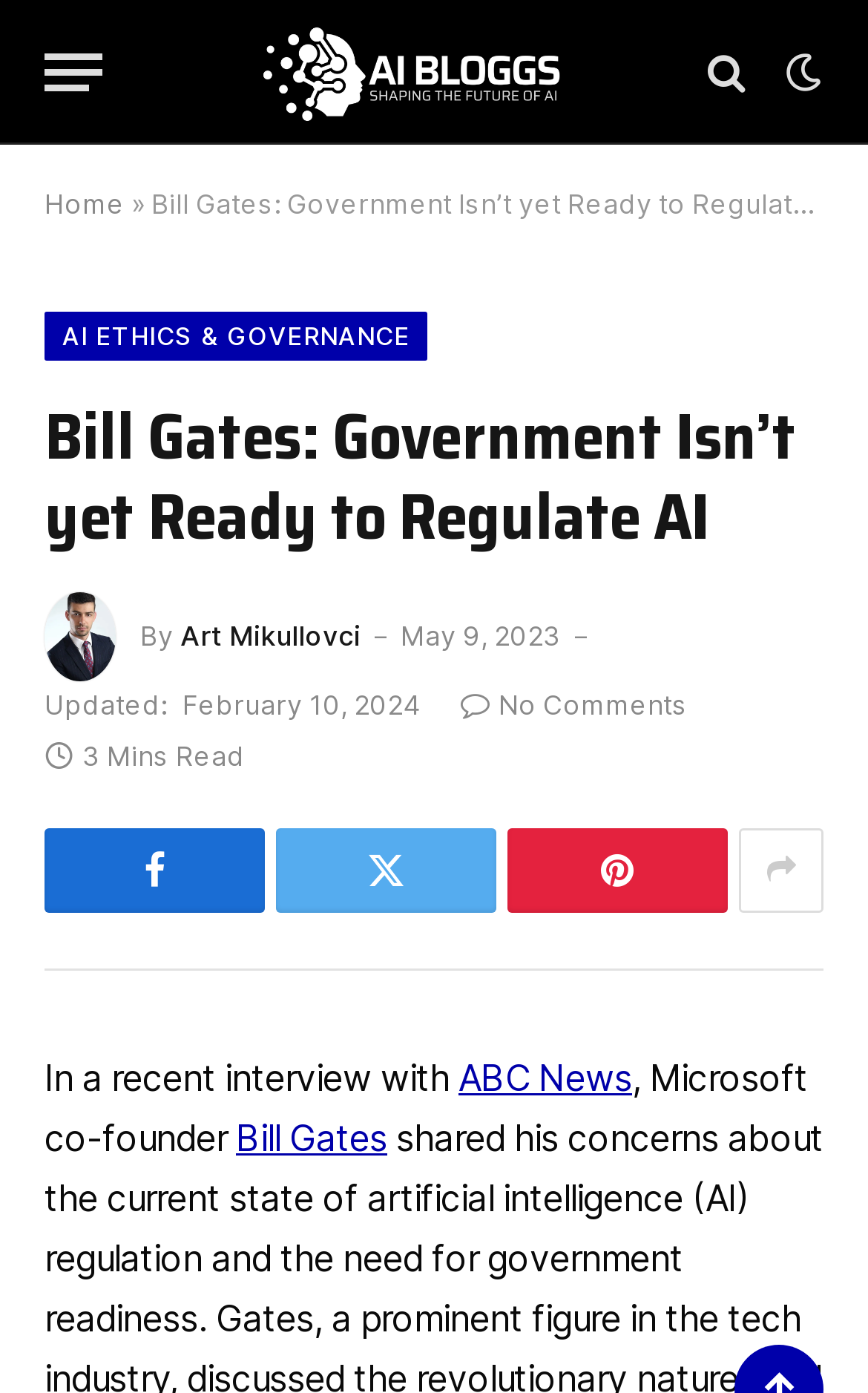Locate the bounding box coordinates of the clickable element to fulfill the following instruction: "Click the menu button". Provide the coordinates as four float numbers between 0 and 1 in the format [left, top, right, bottom].

[0.051, 0.016, 0.118, 0.088]